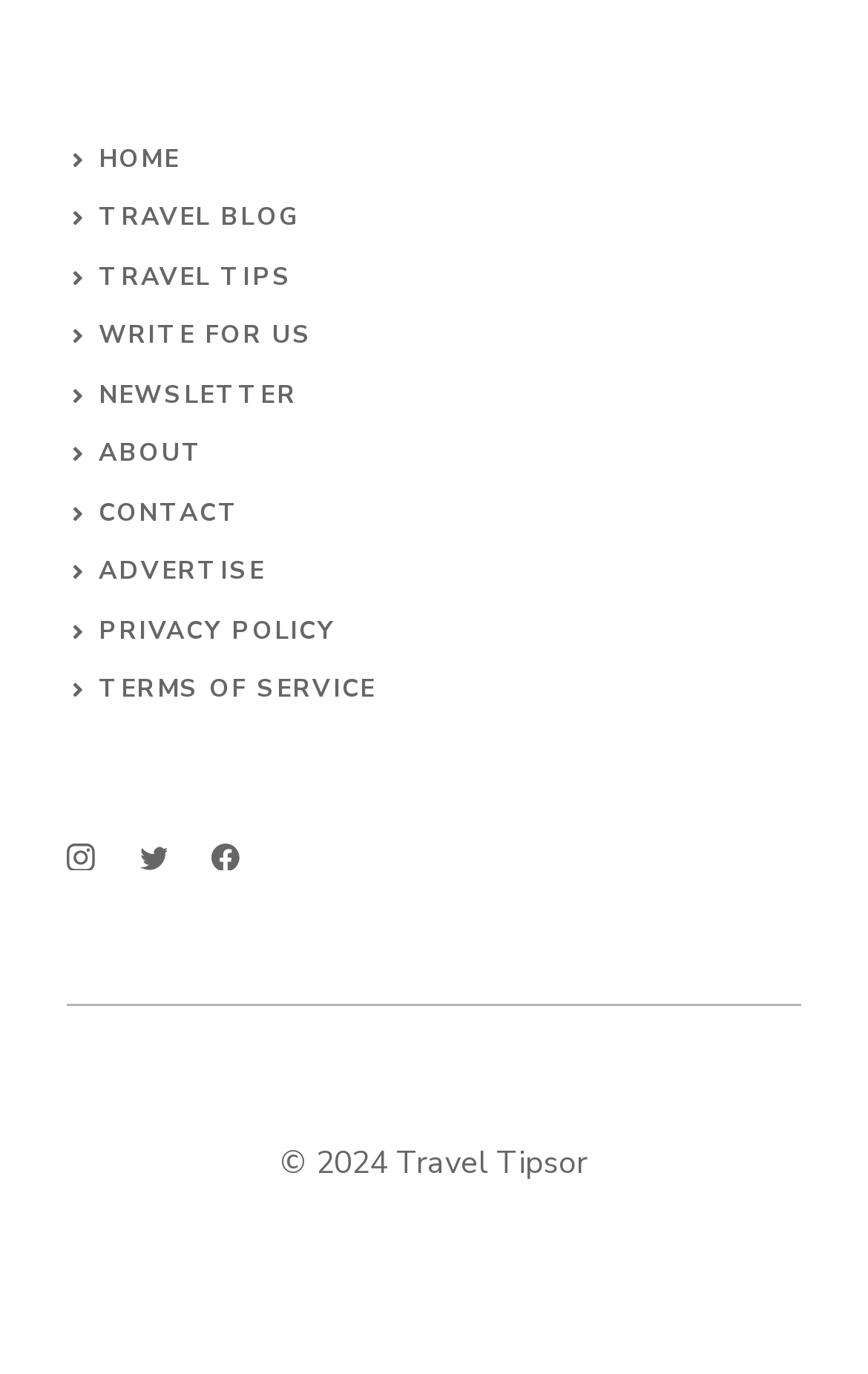Please identify the bounding box coordinates of the element on the webpage that should be clicked to follow this instruction: "follow on instagram". The bounding box coordinates should be given as four float numbers between 0 and 1, formatted as [left, top, right, bottom].

[0.077, 0.614, 0.109, 0.634]